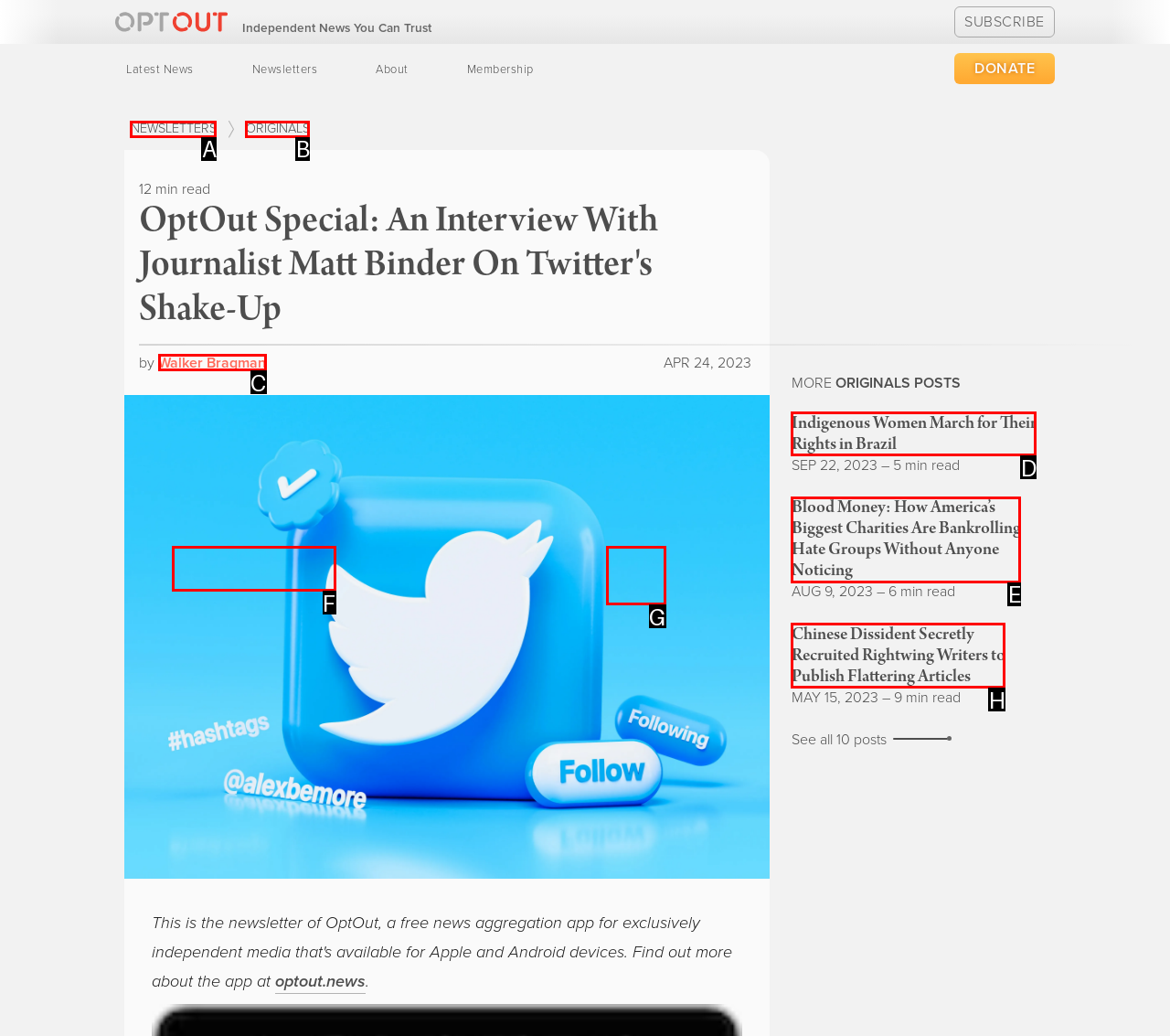Identify the correct option to click in order to accomplish the task: Click on the 'Share to Twitter' button Provide your answer with the letter of the selected choice.

F